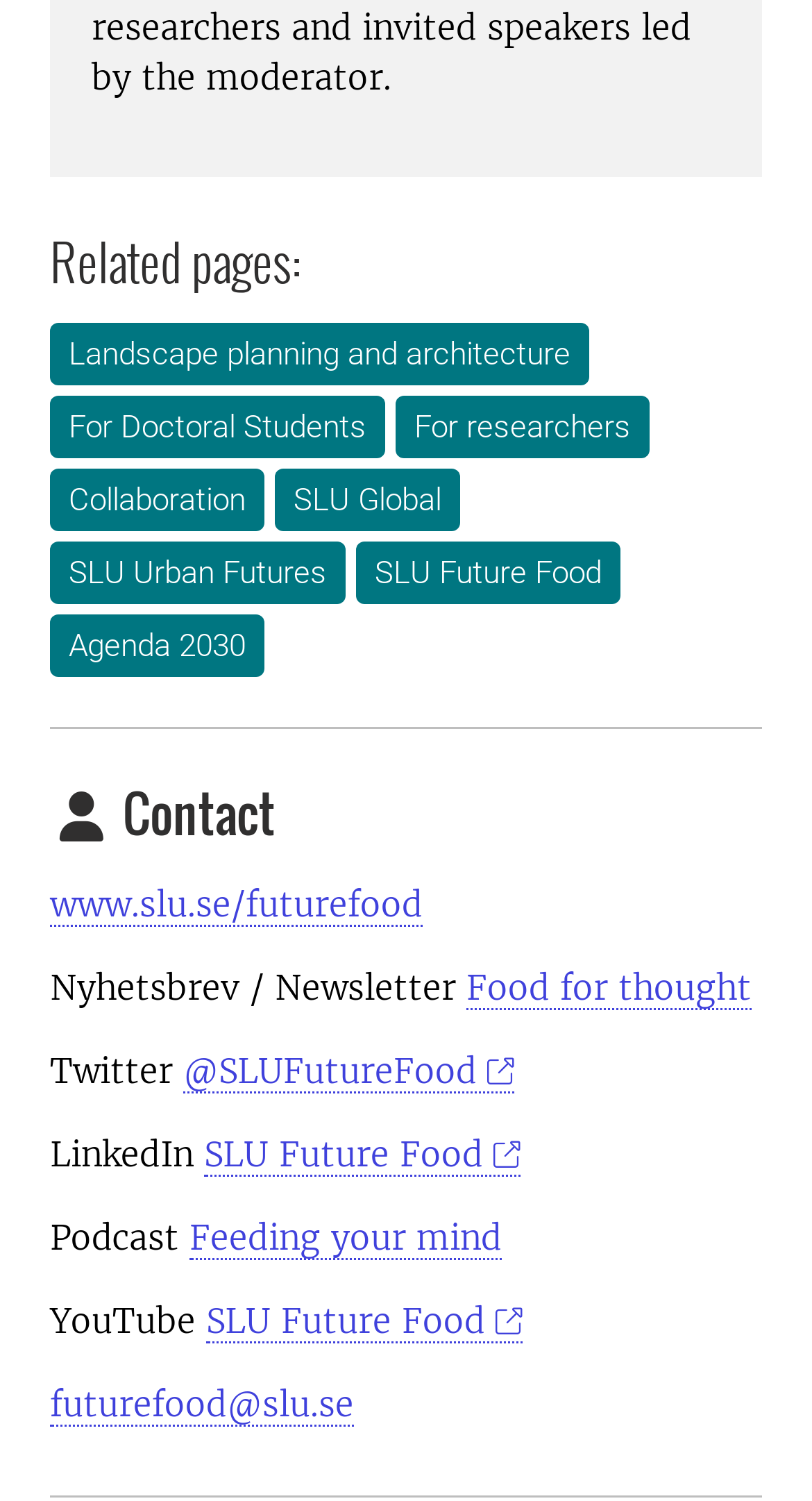Return the bounding box coordinates of the UI element that corresponds to this description: "SLU Global". The coordinates must be given as four float numbers in the range of 0 and 1, [left, top, right, bottom].

[0.338, 0.312, 0.567, 0.353]